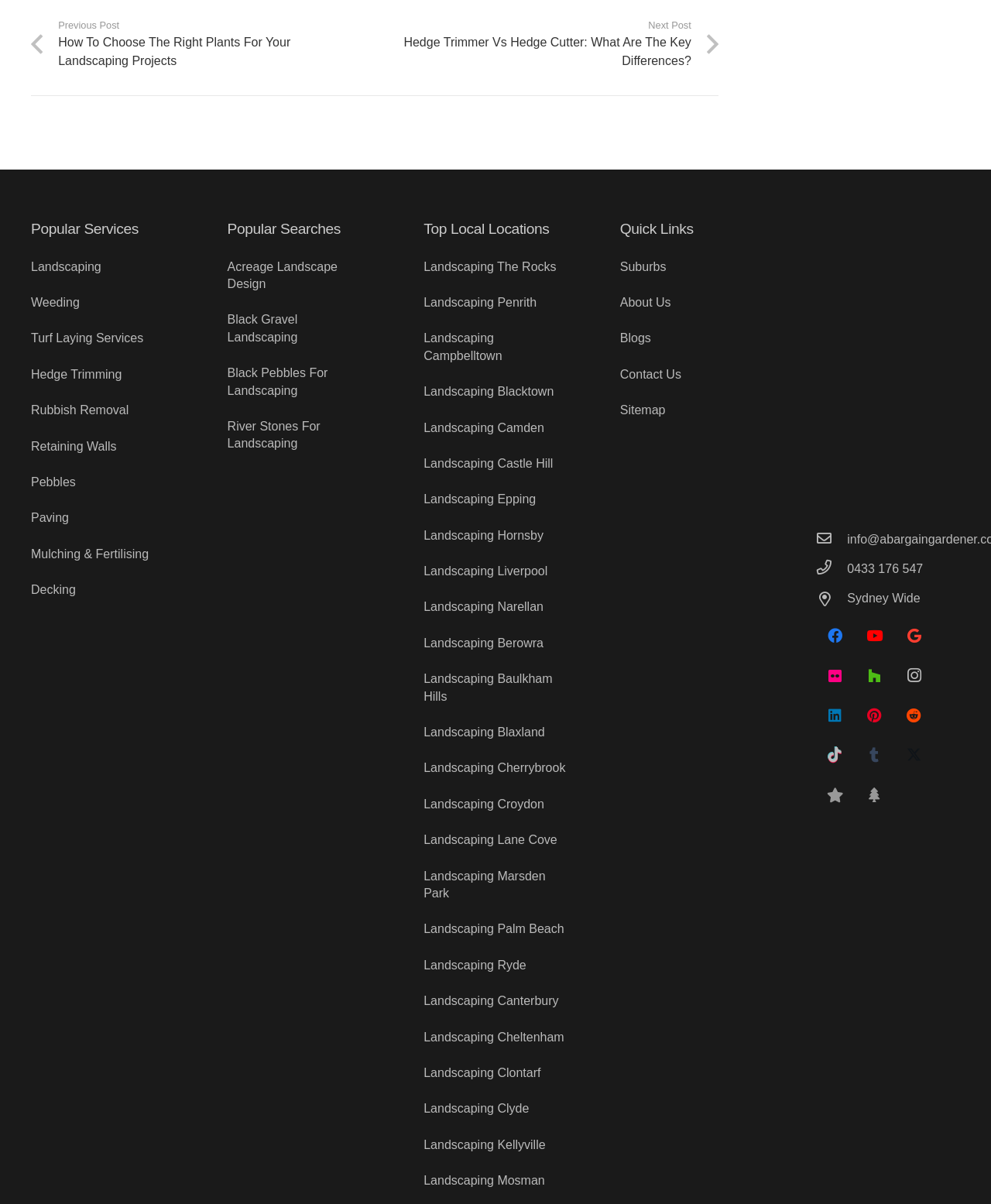Using the provided description Black Pebbles For Landscaping, find the bounding box coordinates for the UI element. Provide the coordinates in (top-left x, top-left y, bottom-right x, bottom-right y) format, ensuring all values are between 0 and 1.

[0.229, 0.304, 0.331, 0.33]